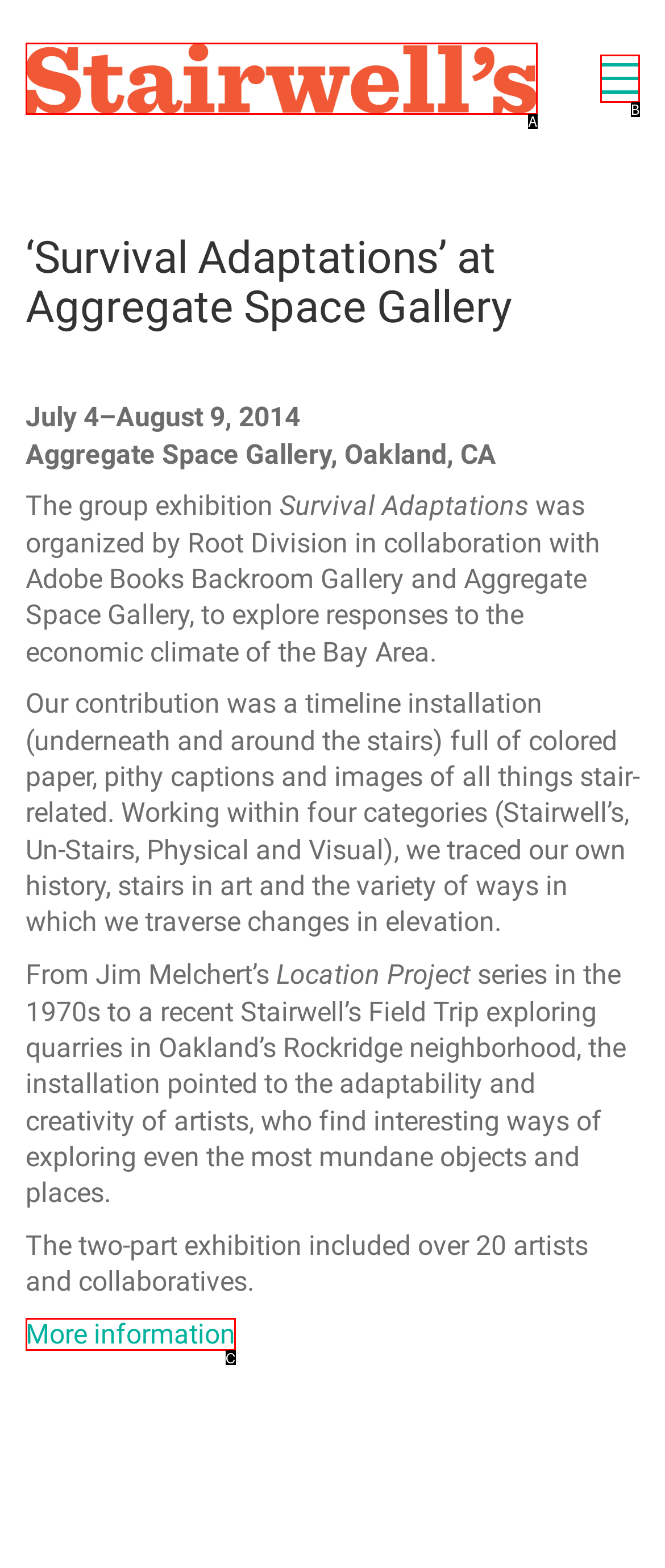Identify the bounding box that corresponds to: More information
Respond with the letter of the correct option from the provided choices.

C